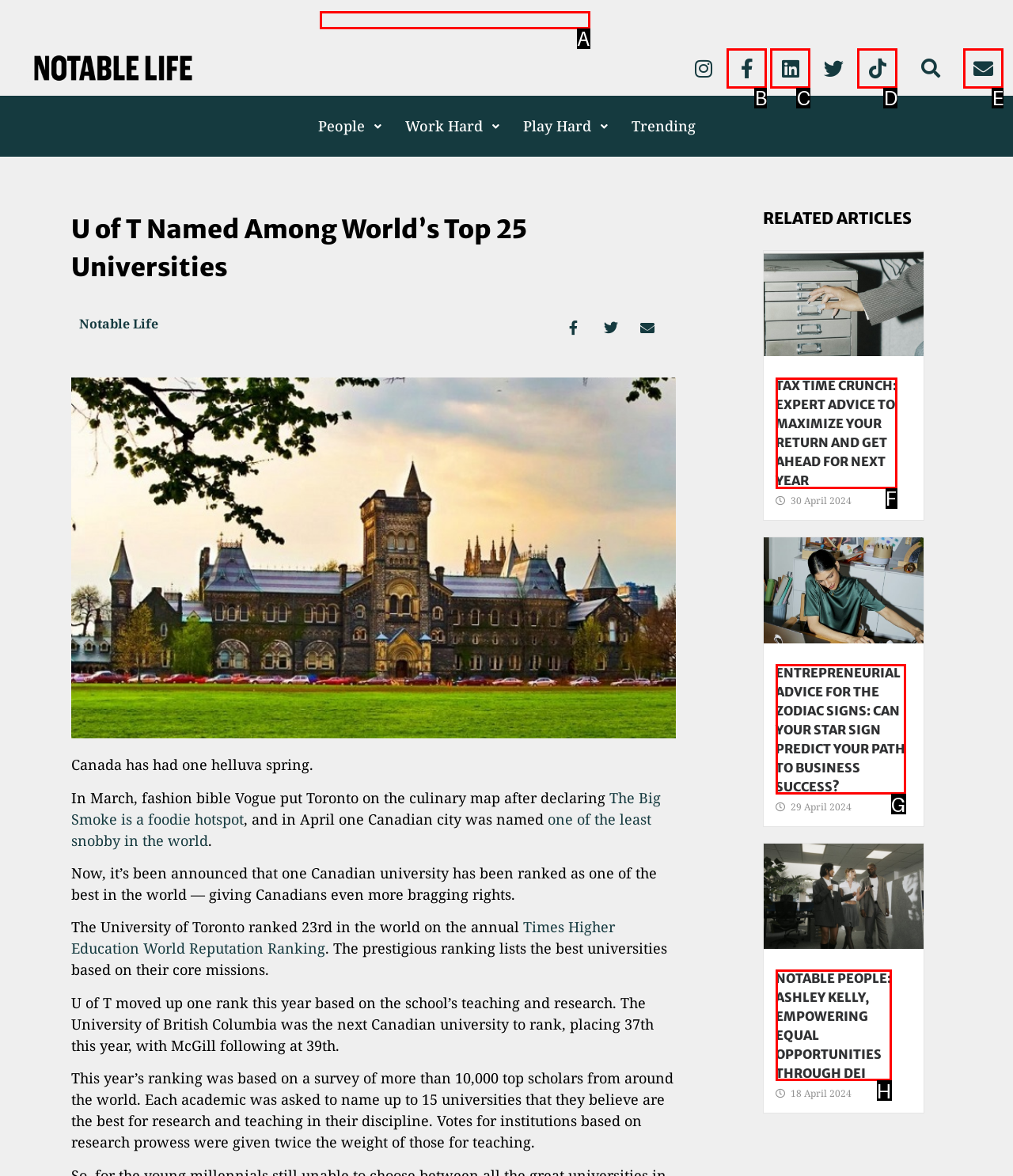Point out the option that aligns with the description: Contact us: mr.anderson@wherefilmed.org
Provide the letter of the corresponding choice directly.

None